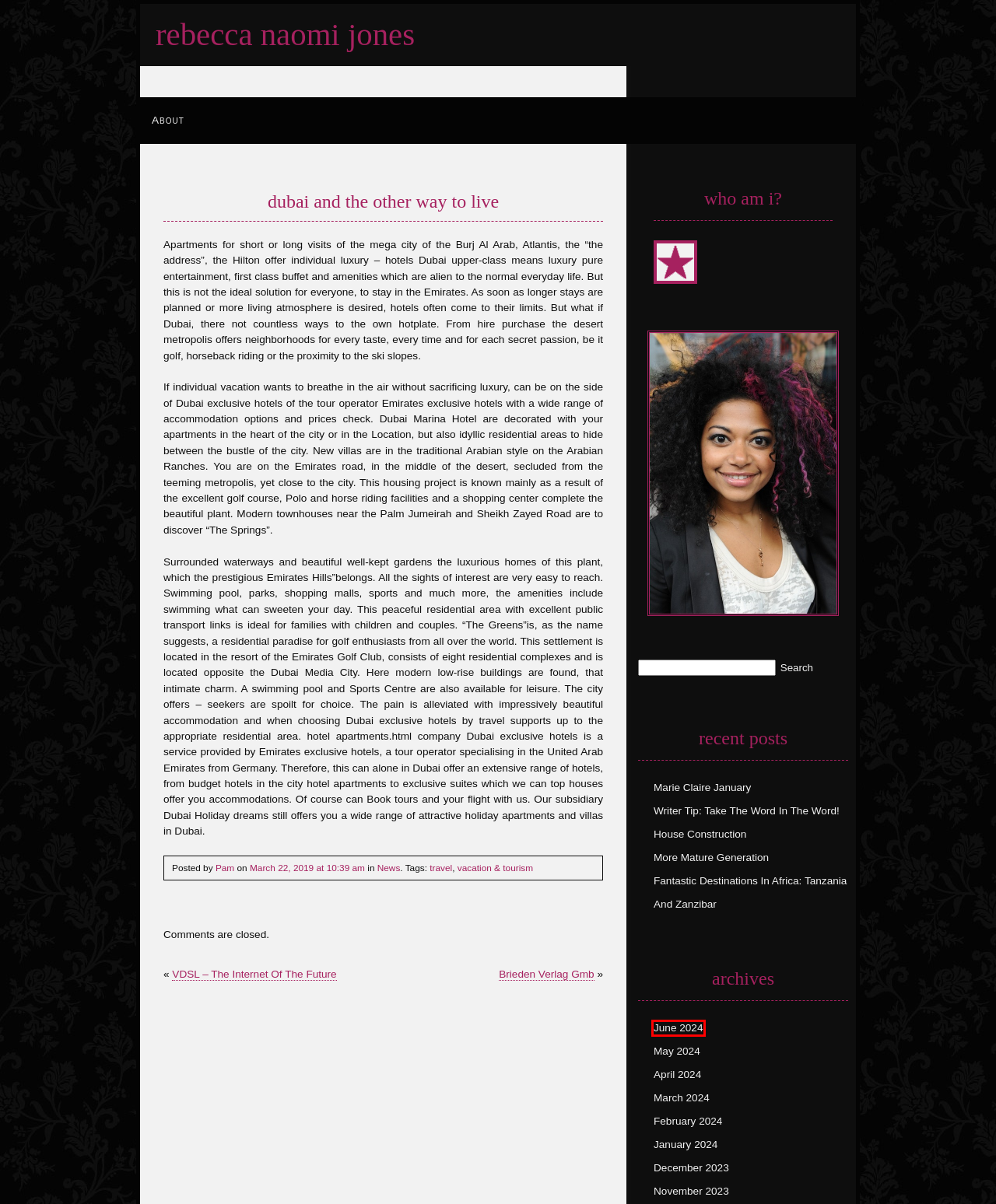Given a webpage screenshot with a red bounding box around a particular element, identify the best description of the new webpage that will appear after clicking on the element inside the red bounding box. Here are the candidates:
A. January, 2024 | Rebecca Naomi Jones
B. Fantastic Destinations In Africa: Tanzania And Zanzibar | Rebecca Naomi Jones
C. vacation & tourism | Rebecca Naomi Jones
D. June, 2024 | Rebecca Naomi Jones
E. Marie Claire January | Rebecca Naomi Jones
F. Brieden Verlag Gmb | Rebecca Naomi Jones
G. May, 2024 | Rebecca Naomi Jones
H. Writer Tip: Take The Word In The Word! | Rebecca Naomi Jones

D